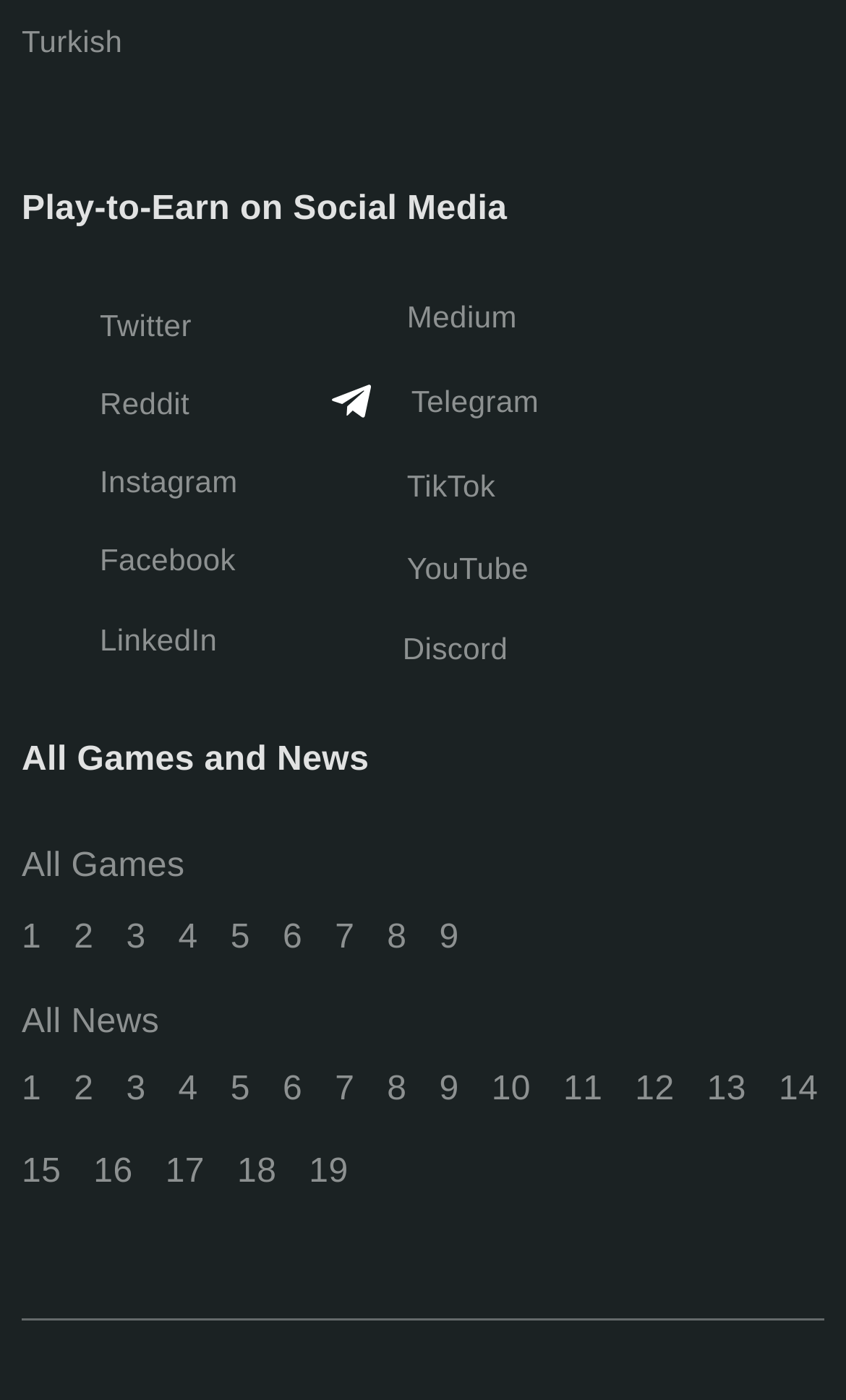What is the main topic of the webpage?
Using the image as a reference, give an elaborate response to the question.

The main topic of the webpage is 'Play-to-Earn on Social Media' as indicated by the heading element with the text 'Play-to-Earn on Social Media' at the top of the webpage.